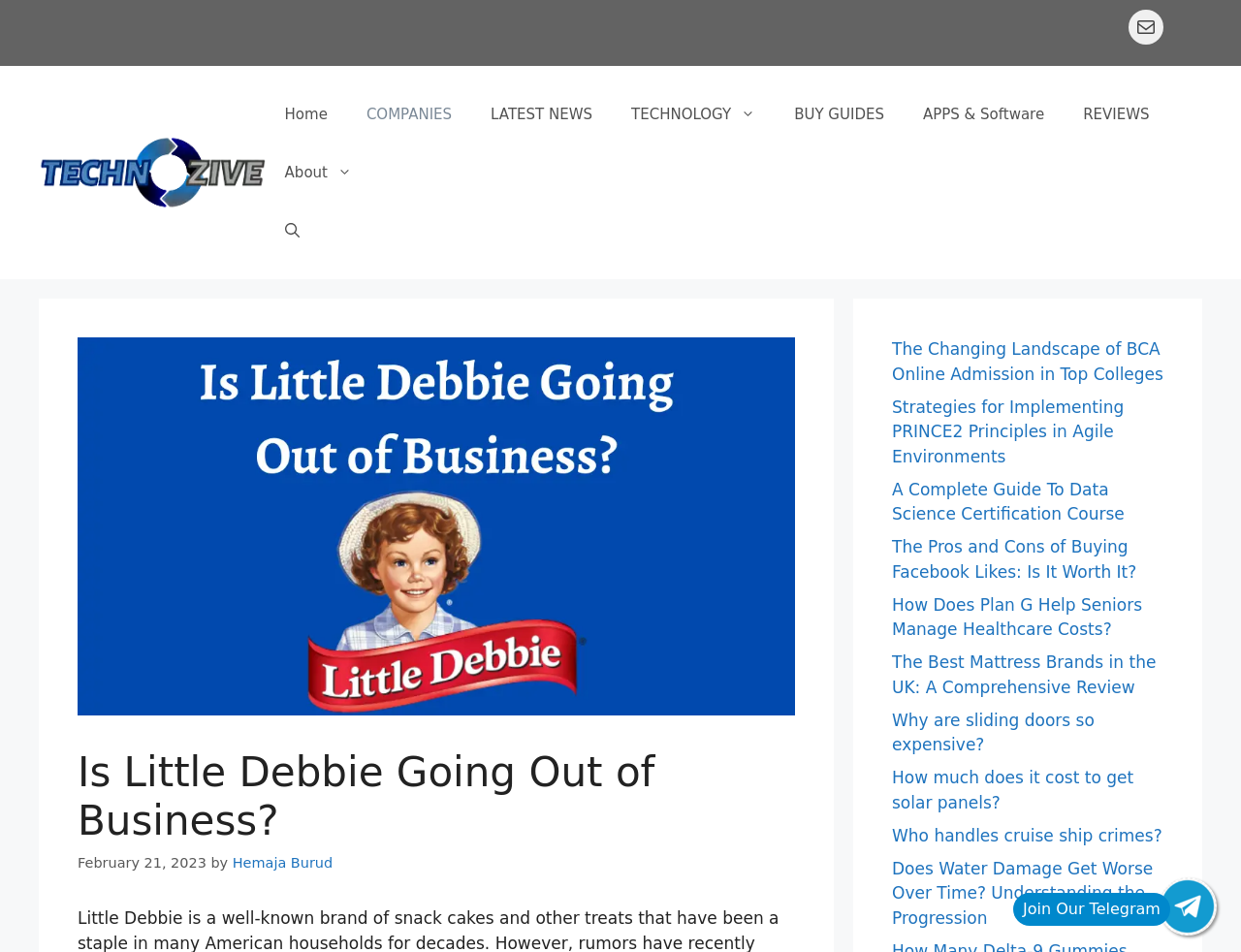Identify the coordinates of the bounding box for the element that must be clicked to accomplish the instruction: "Learn more about 'Why The Driver Is The Hardest To Hit'".

None